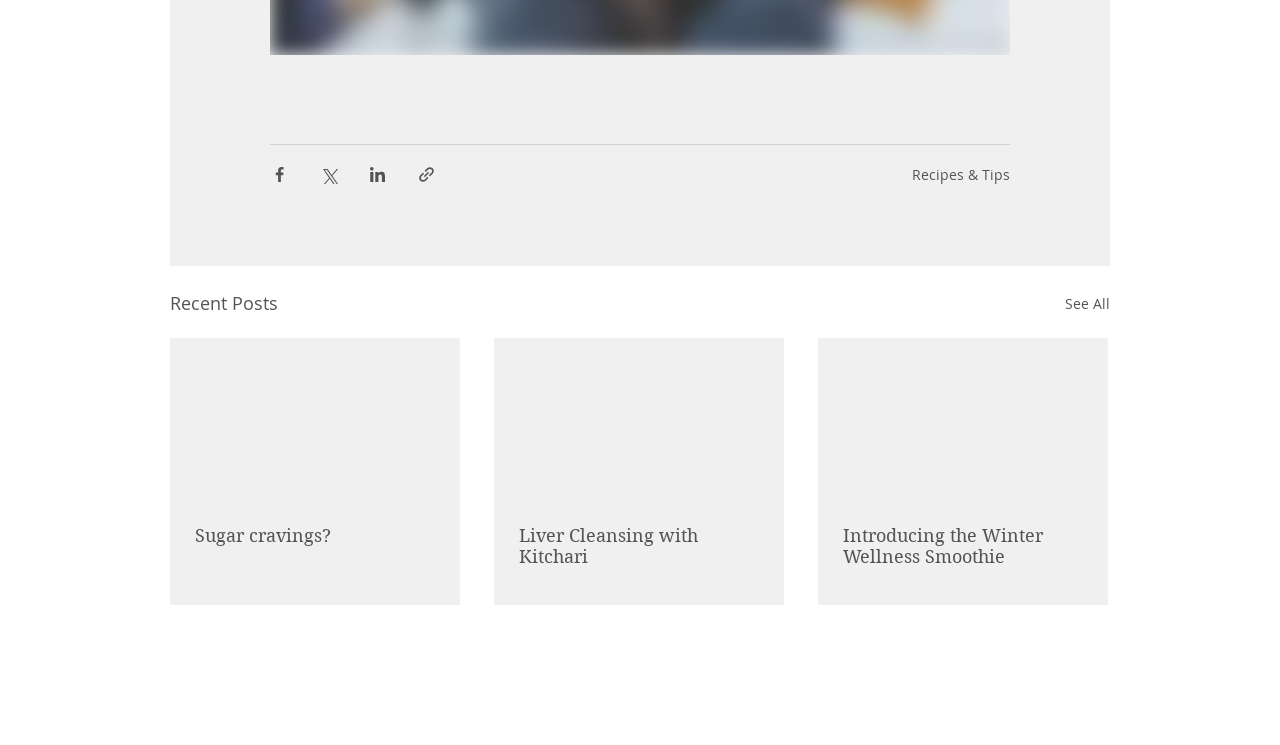Extract the bounding box of the UI element described as: "parent_node: Sugar cravings?".

[0.134, 0.454, 0.359, 0.672]